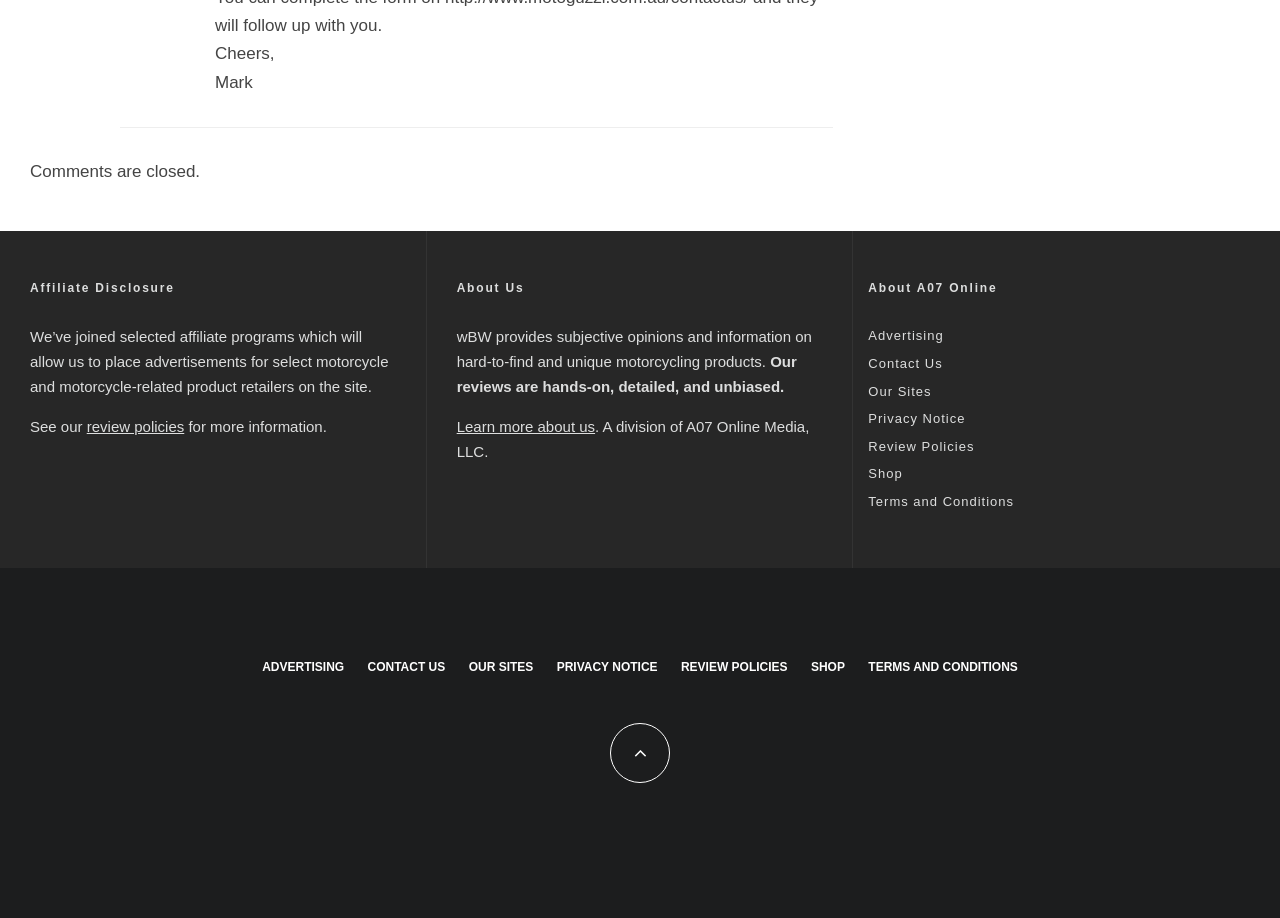What is the purpose of the website?
Refer to the image and provide a concise answer in one word or phrase.

Motorcycling product reviews